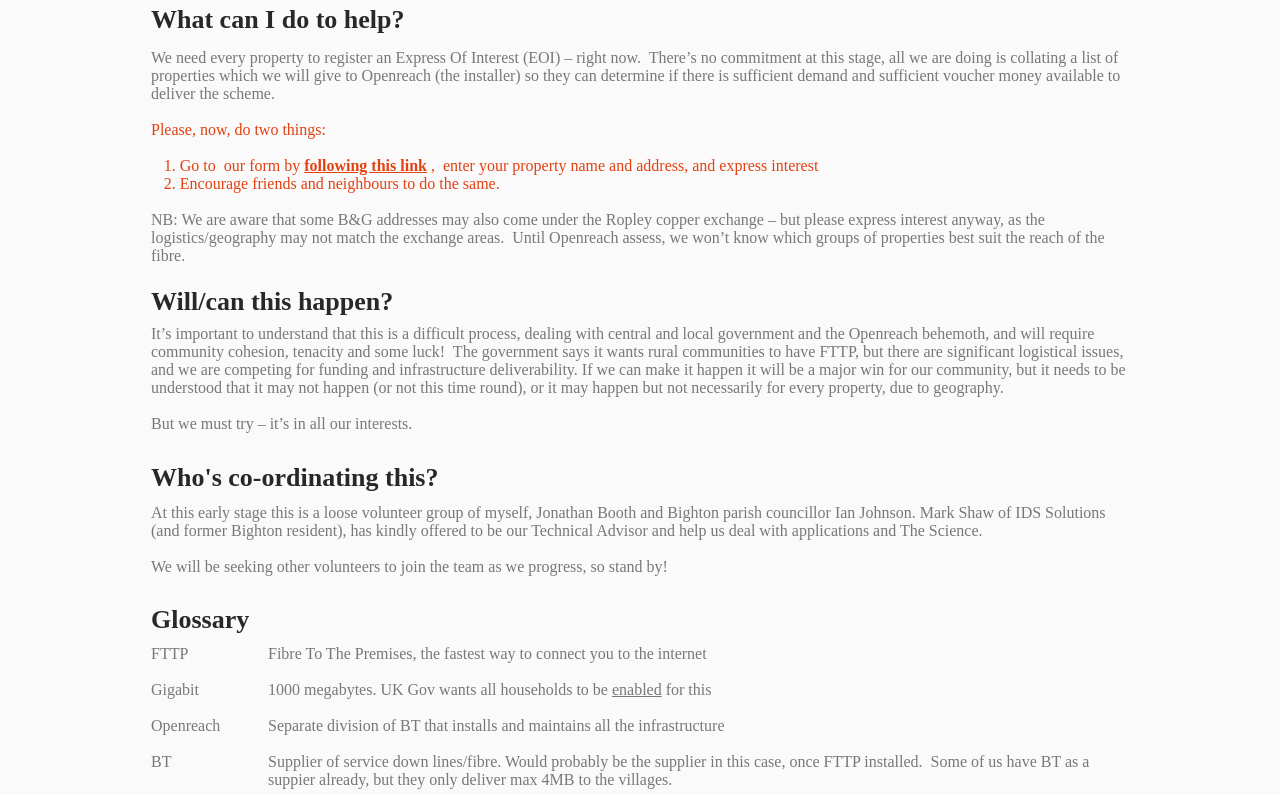What does FTTP stand for?
Provide a detailed and well-explained answer to the question.

The webpage provides a glossary section that defines FTTP as 'Fibre To The Premises, the fastest way to connect you to the internet'.